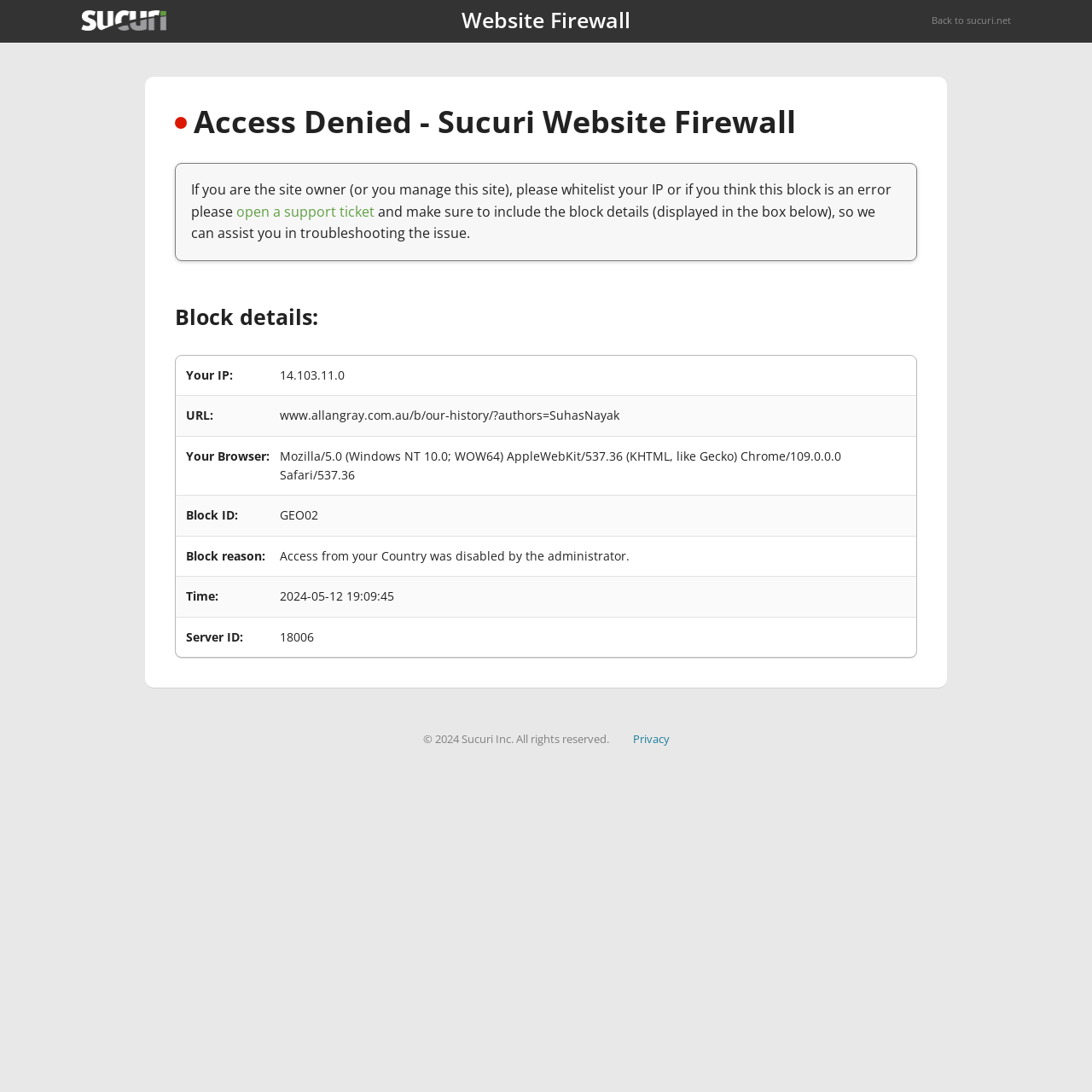Please answer the following question using a single word or phrase: 
What is the website firewall's block ID?

GEO02